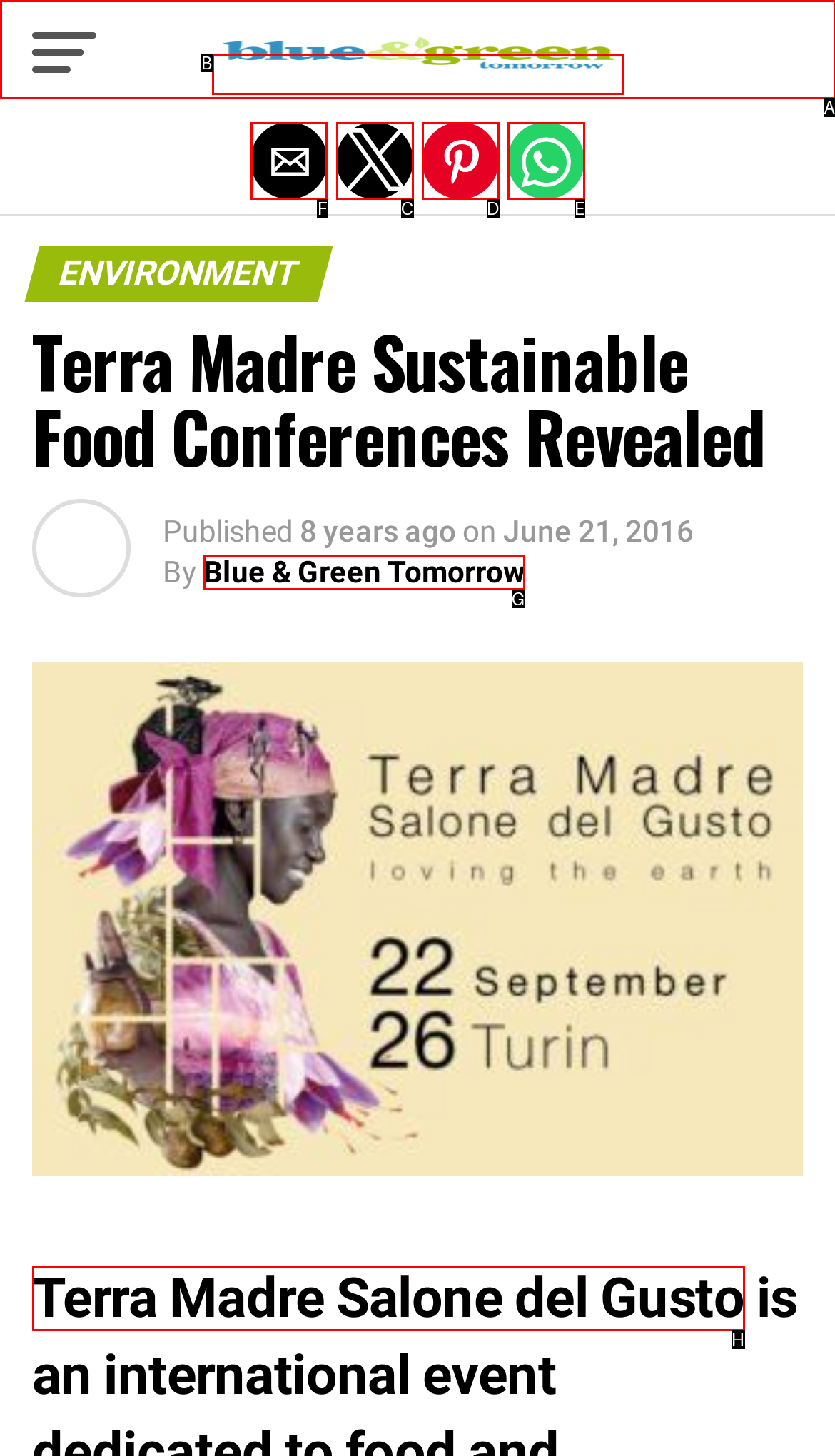Identify the appropriate choice to fulfill this task: get a quote
Respond with the letter corresponding to the correct option.

None